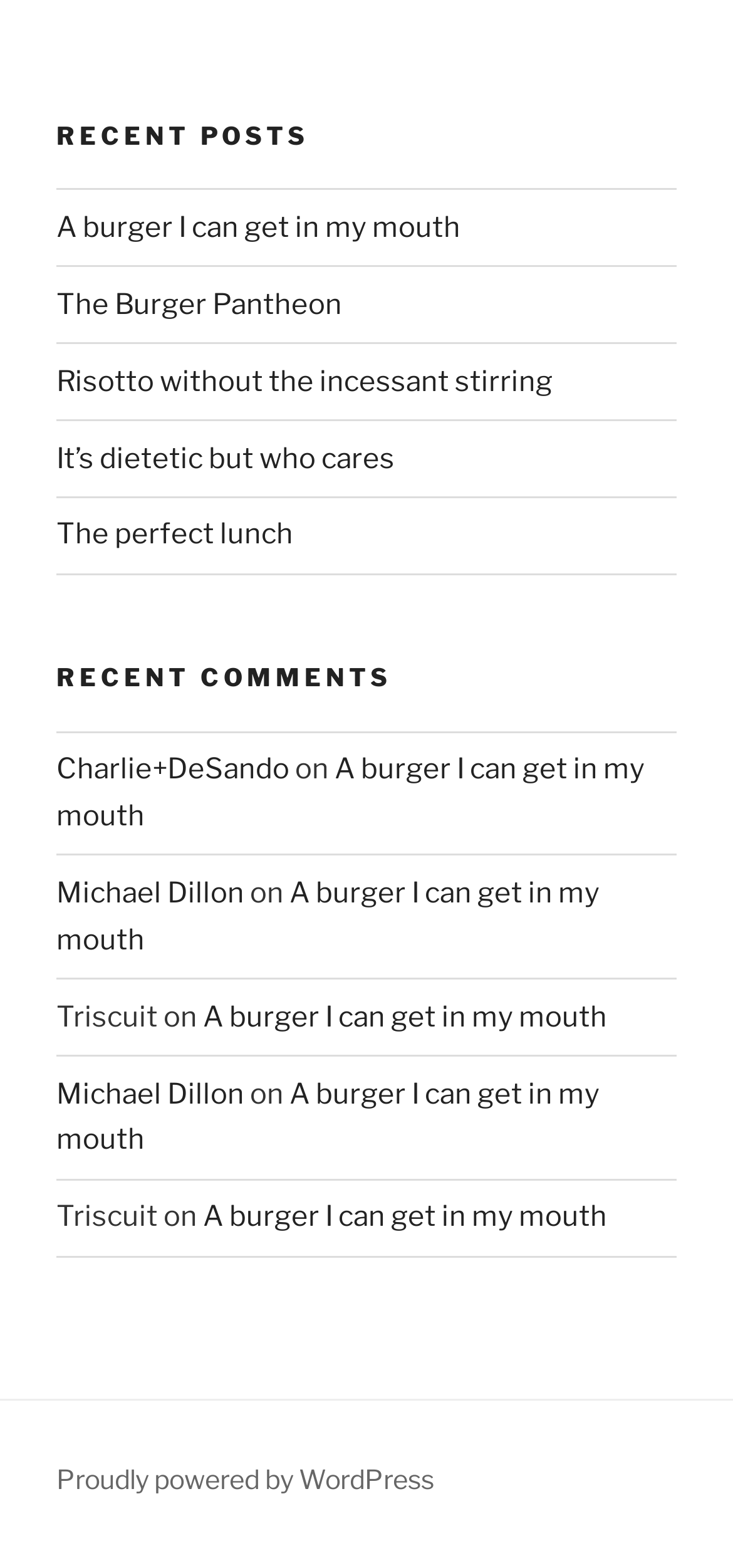Provide a thorough and detailed response to the question by examining the image: 
What is the title of the first recent post?

I looked at the first link under the 'Recent Posts' heading, which is 'A burger I can get in my mouth'. This is the title of the first recent post.